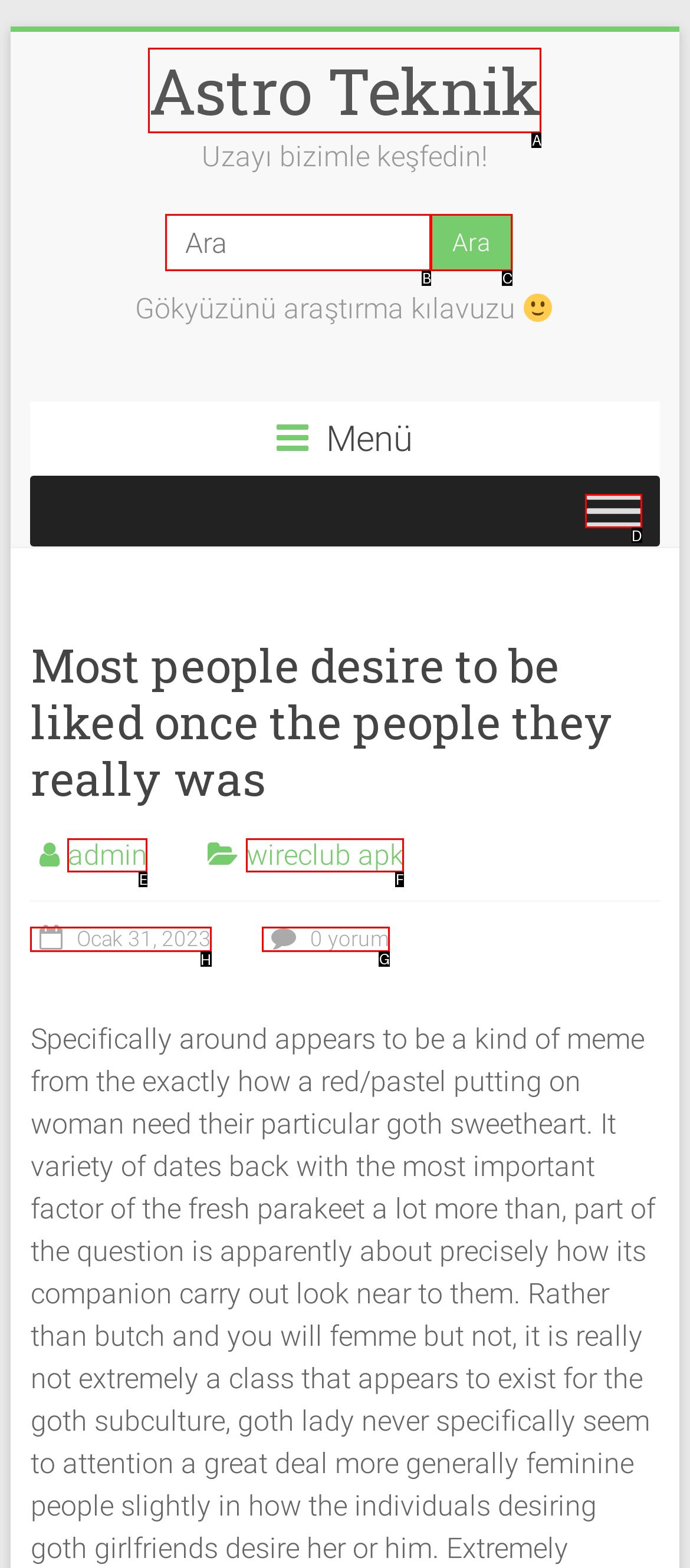Which HTML element should be clicked to perform the following task: Read the article posted on Ocak 31, 2023
Reply with the letter of the appropriate option.

H